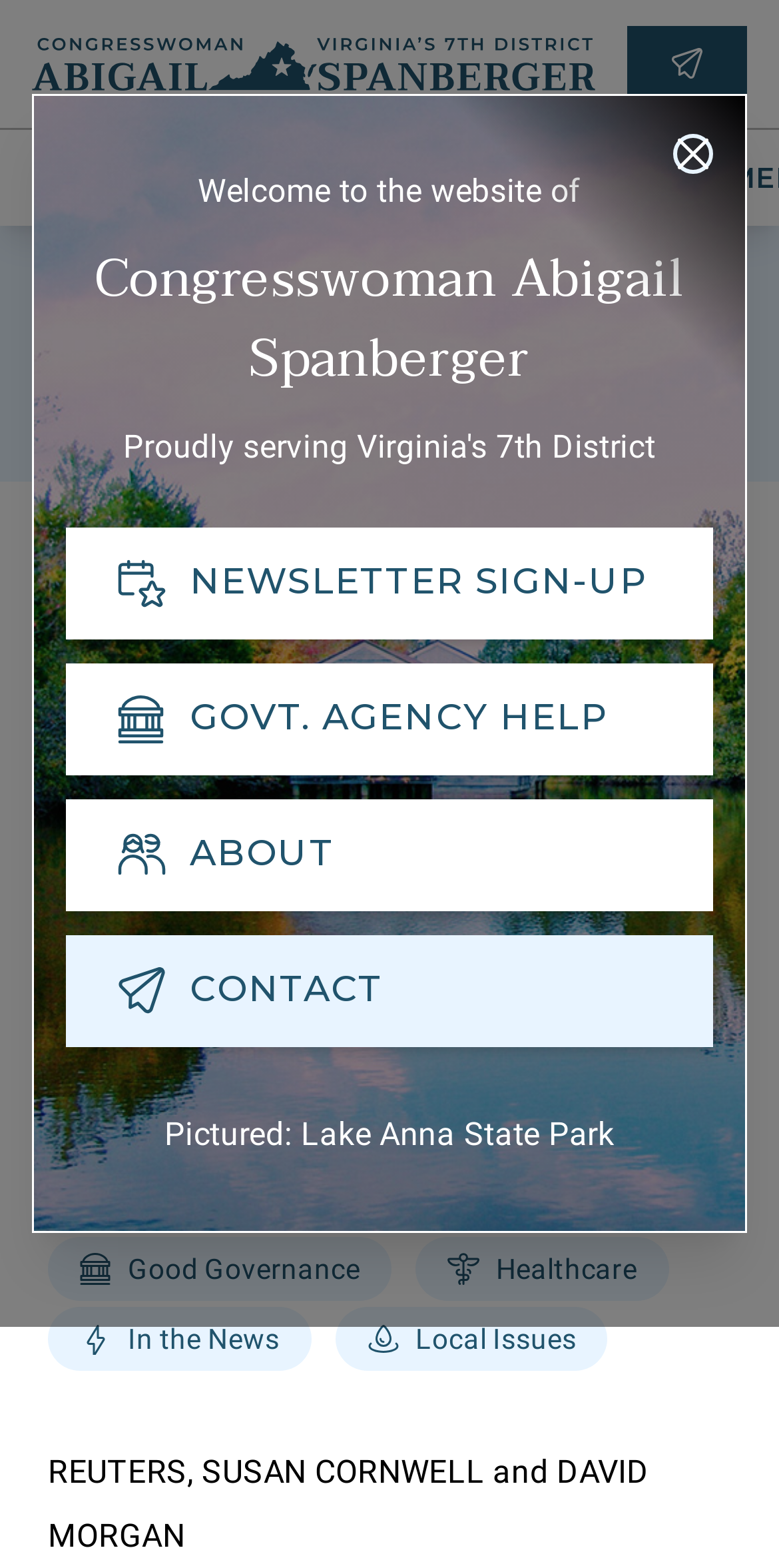What is the name of the congresswoman?
Refer to the image and provide a concise answer in one word or phrase.

Abigail Spanberger